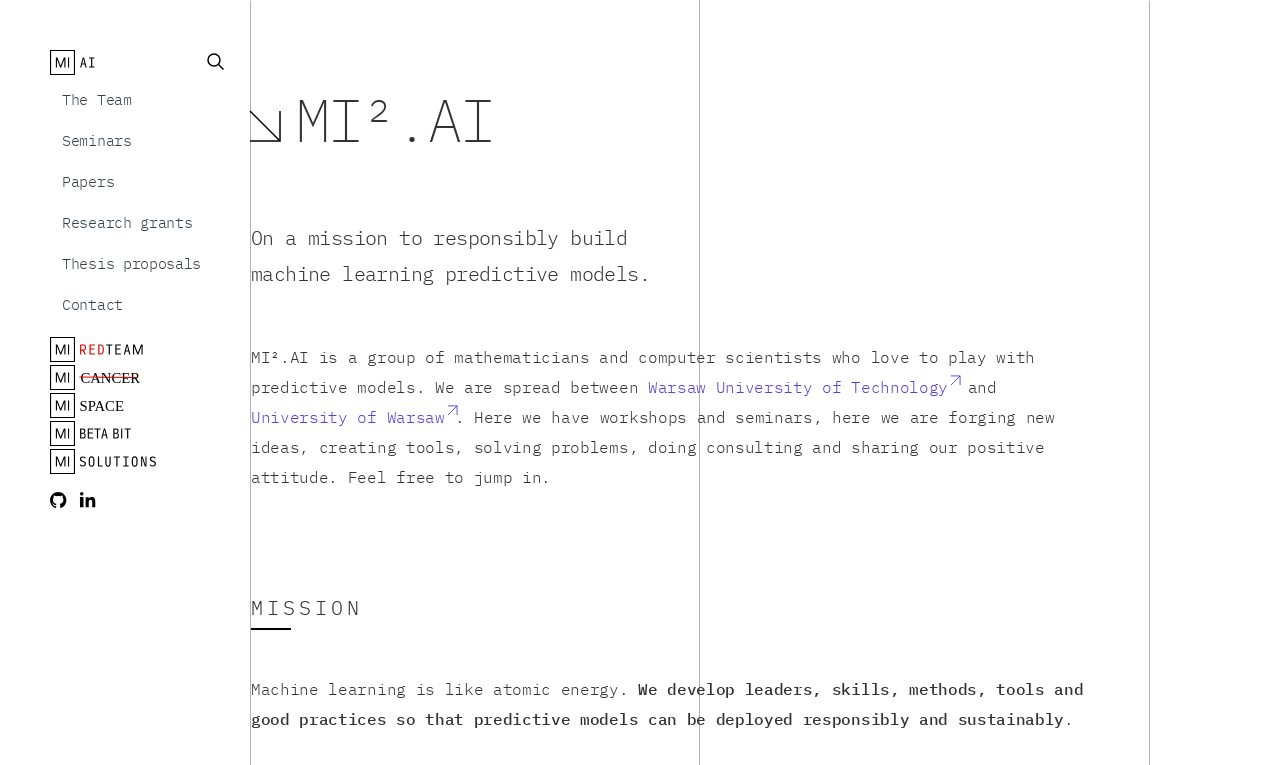Please answer the following question using a single word or phrase: 
What is the name of the group?

MI².AI